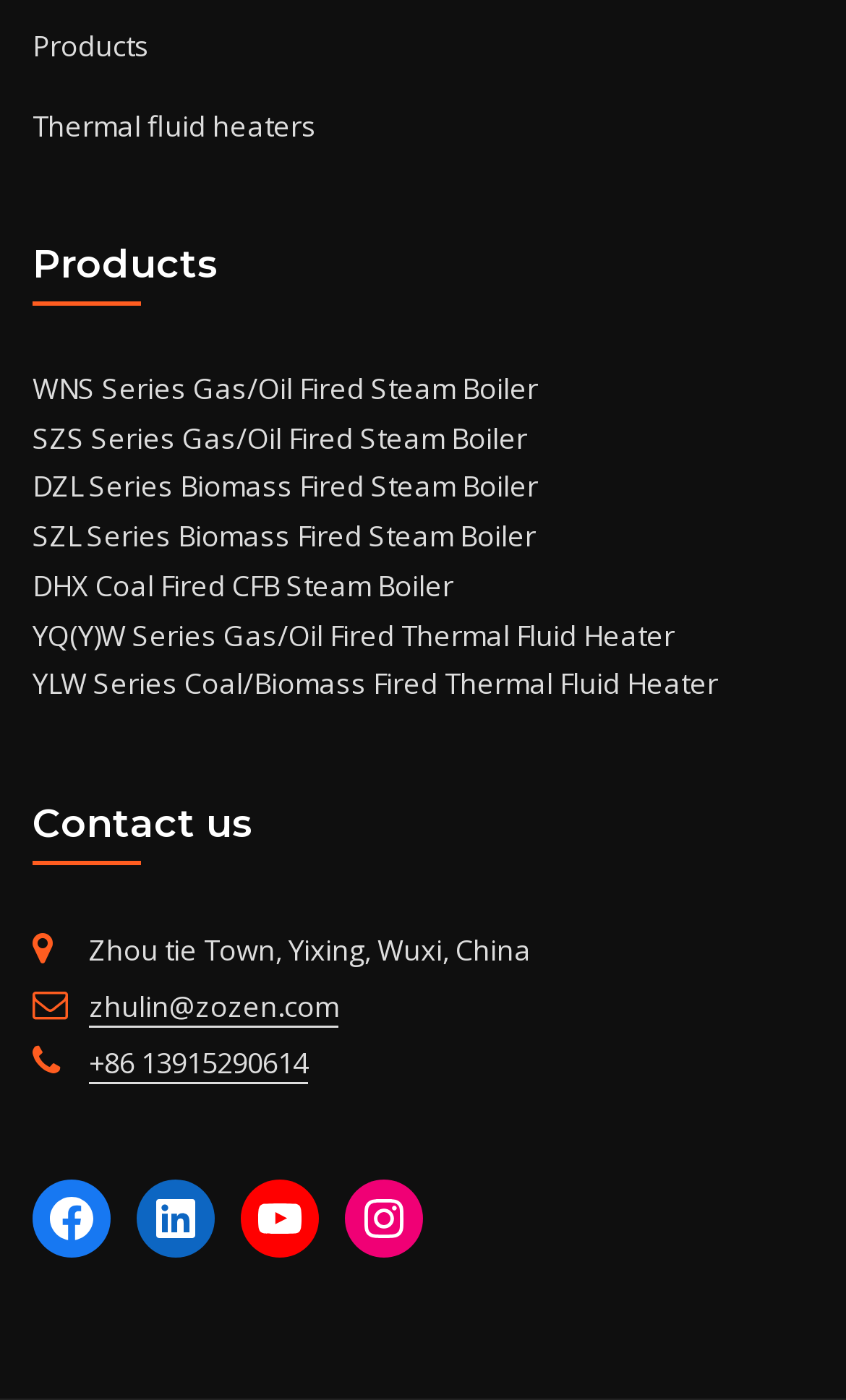Find the bounding box coordinates for the area that must be clicked to perform this action: "Click on Products".

[0.038, 0.019, 0.177, 0.046]